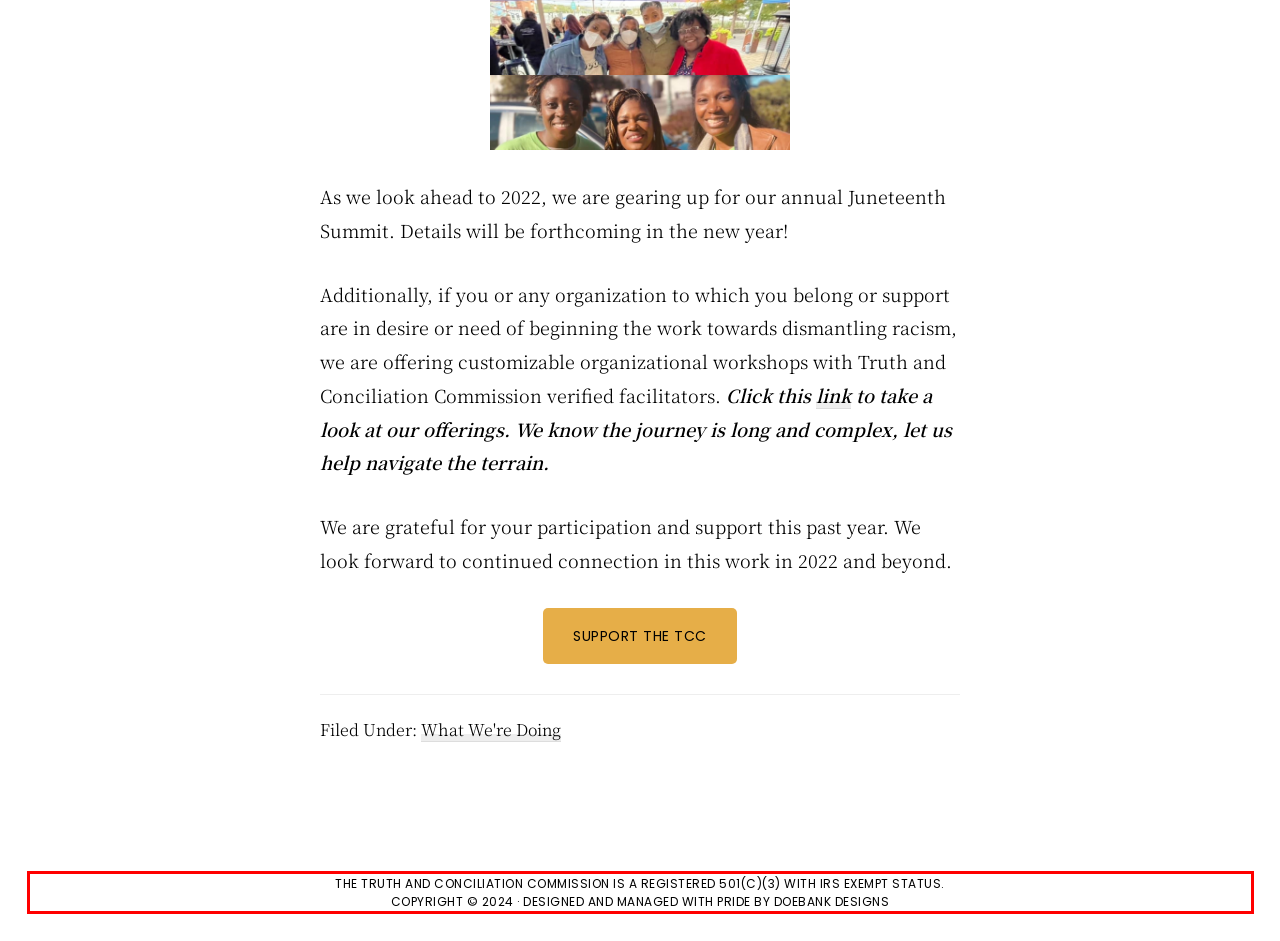Using OCR, extract the text content found within the red bounding box in the given webpage screenshot.

THE TRUTH AND CONCILIATION COMMISSION IS A REGISTERED 501(C)(3) WITH IRS EXEMPT STATUS. COPYRIGHT © 2024 · DESIGNED AND MANAGED WITH PRIDE BY DOEBANK DESIGNS